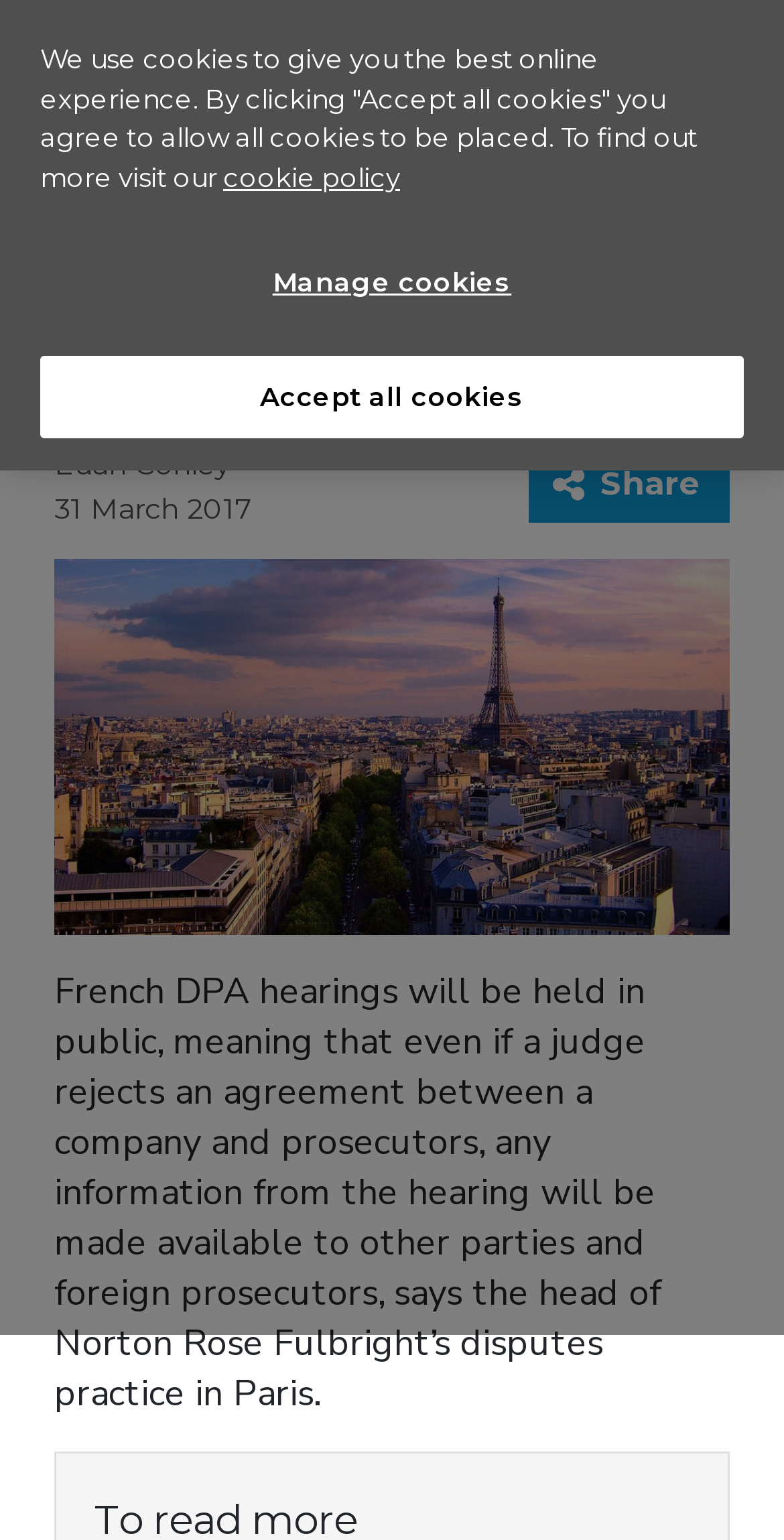From the webpage screenshot, identify the region described by Accept all cookies. Provide the bounding box coordinates as (top-left x, top-left y, bottom-right x, bottom-right y), with each value being a floating point number between 0 and 1.

[0.051, 0.231, 0.949, 0.285]